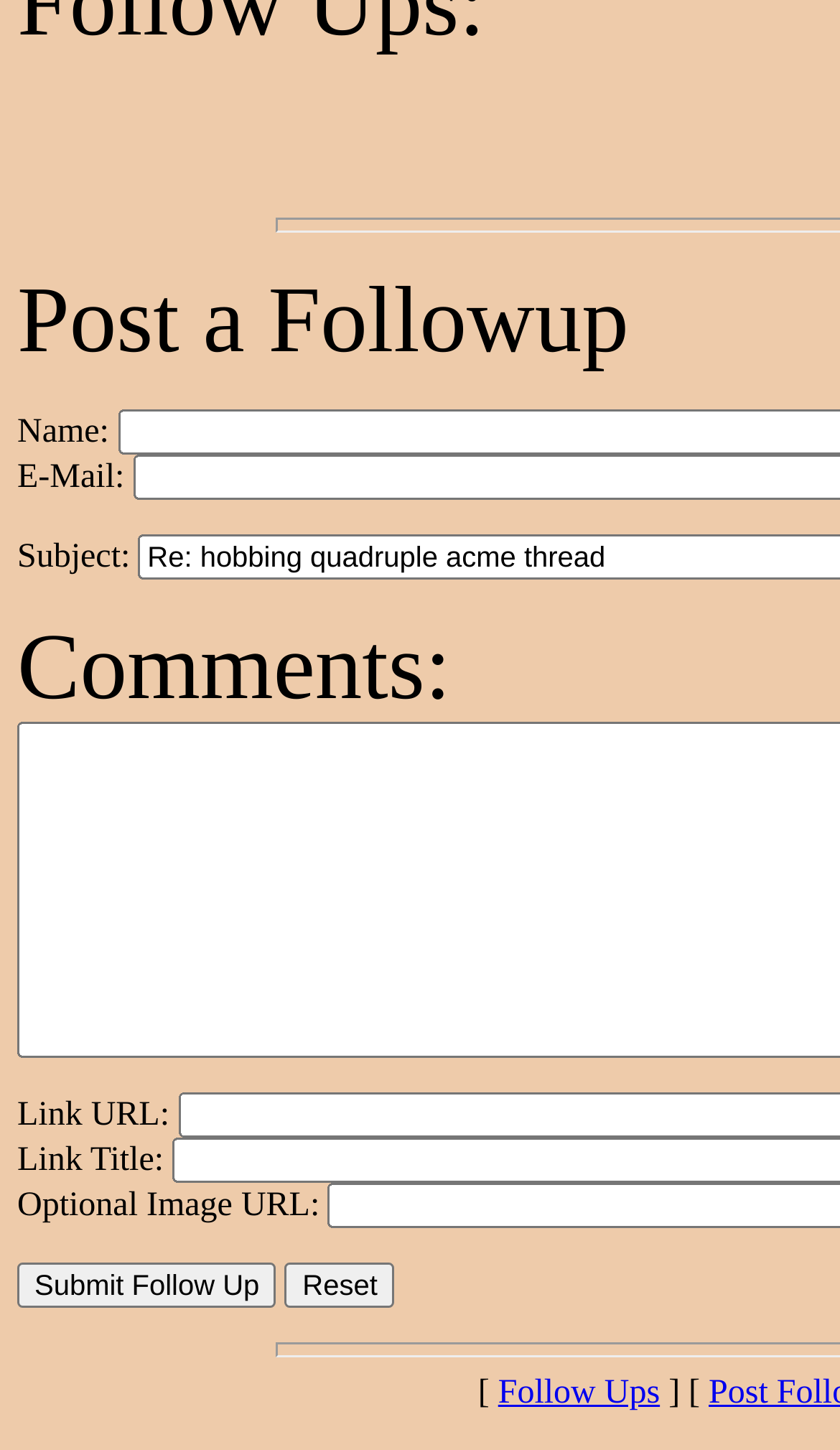What is the link text next to the '[' symbol?
With the help of the image, please provide a detailed response to the question.

The link text 'Follow Ups' is located next to the '[' symbol, and it is likely that clicking on it will take the user to a page showing all the follow-up posts.